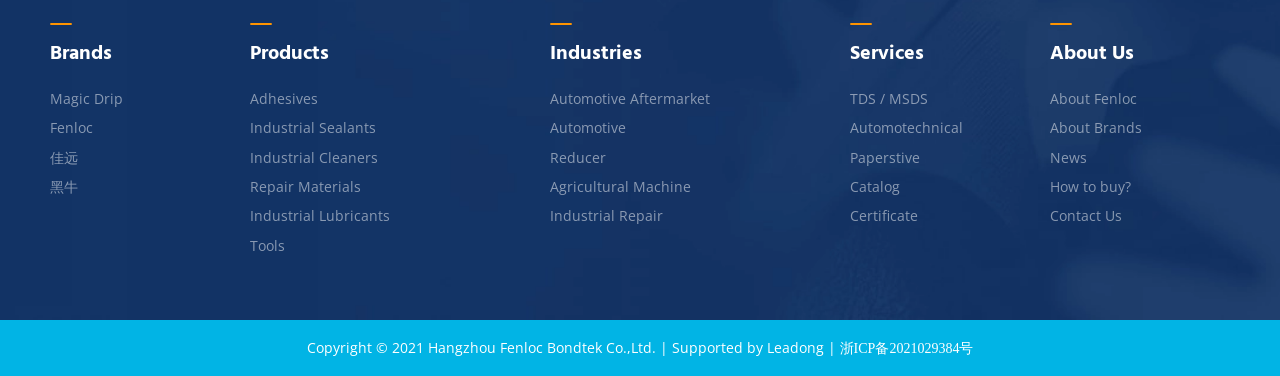Show the bounding box coordinates of the region that should be clicked to follow the instruction: "Read about Fenloc company."

[0.82, 0.236, 0.888, 0.287]